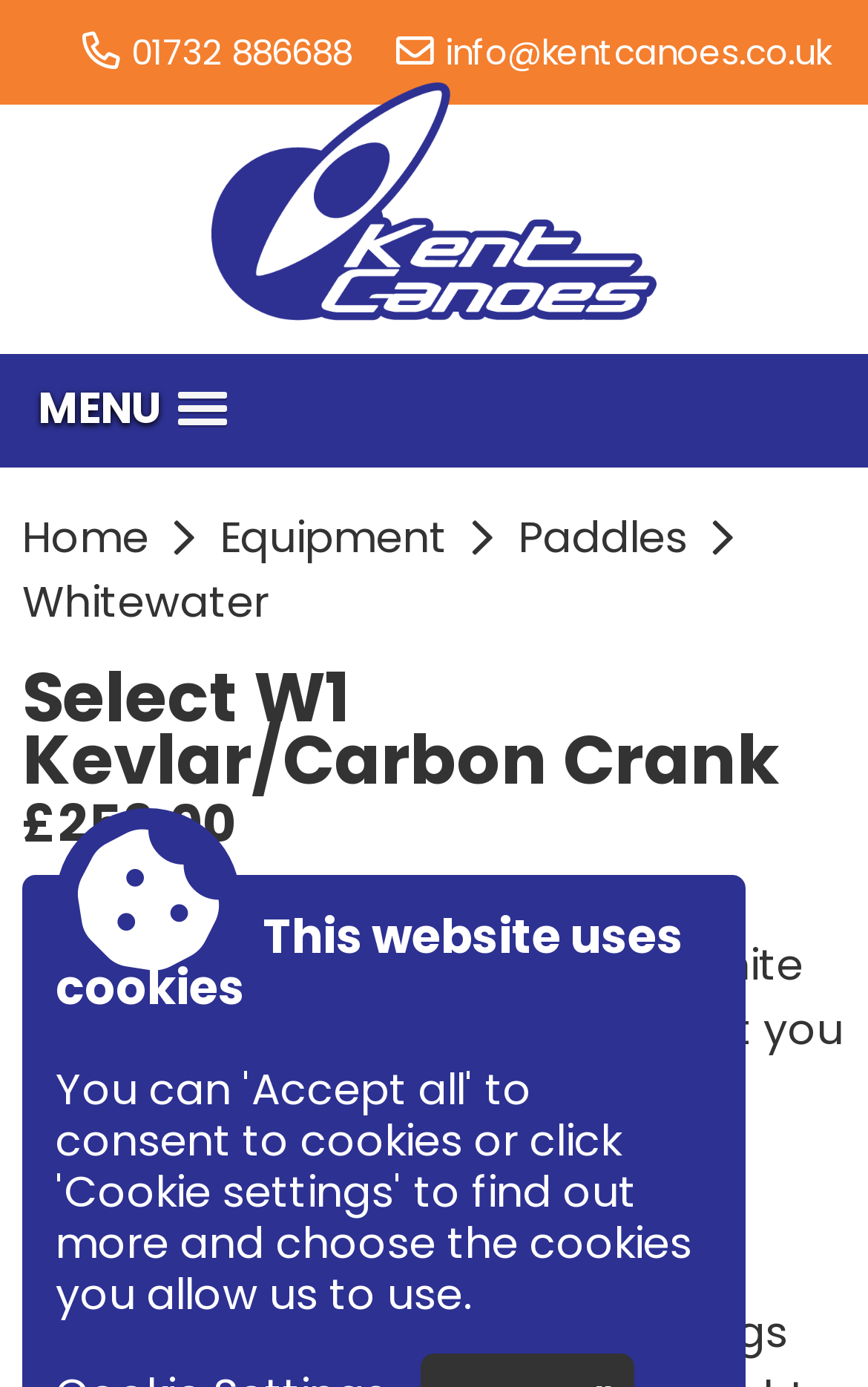Generate a comprehensive description of the webpage content.

The webpage is about a product, specifically the W1 Kevlar/Carbon Crank, and it appears to be an e-commerce page. At the top left corner, there is a phone number, "01732 886688", and an email address, "info@kentcanoes.co.uk", which suggests that the website belongs to Kent Canoes. 

Below the contact information, there is a large logo of Kent Canoes, which spans almost the entire width of the page. 

On the top right corner, there is a menu link labeled "MENU" with a dropdown icon, indicating that it has a popup menu. 

Below the menu link, there are five navigation links: "Home", "Equipment", "Paddles", and "Whitewater", each with a dropdown icon. These links are aligned horizontally and take up about half of the page's width.

The main content of the page starts with a heading that reads "Select W1 Kevlar/Carbon Crank", which is followed by a price tag of "£259.00". 

Below the price tag, there is a paragraph of text that describes the product, stating that it is a versatile paddle suitable for various white water paddling activities. 

At the bottom of the page, there is a small link with a cookie icon, which mentions that the website uses cookies.